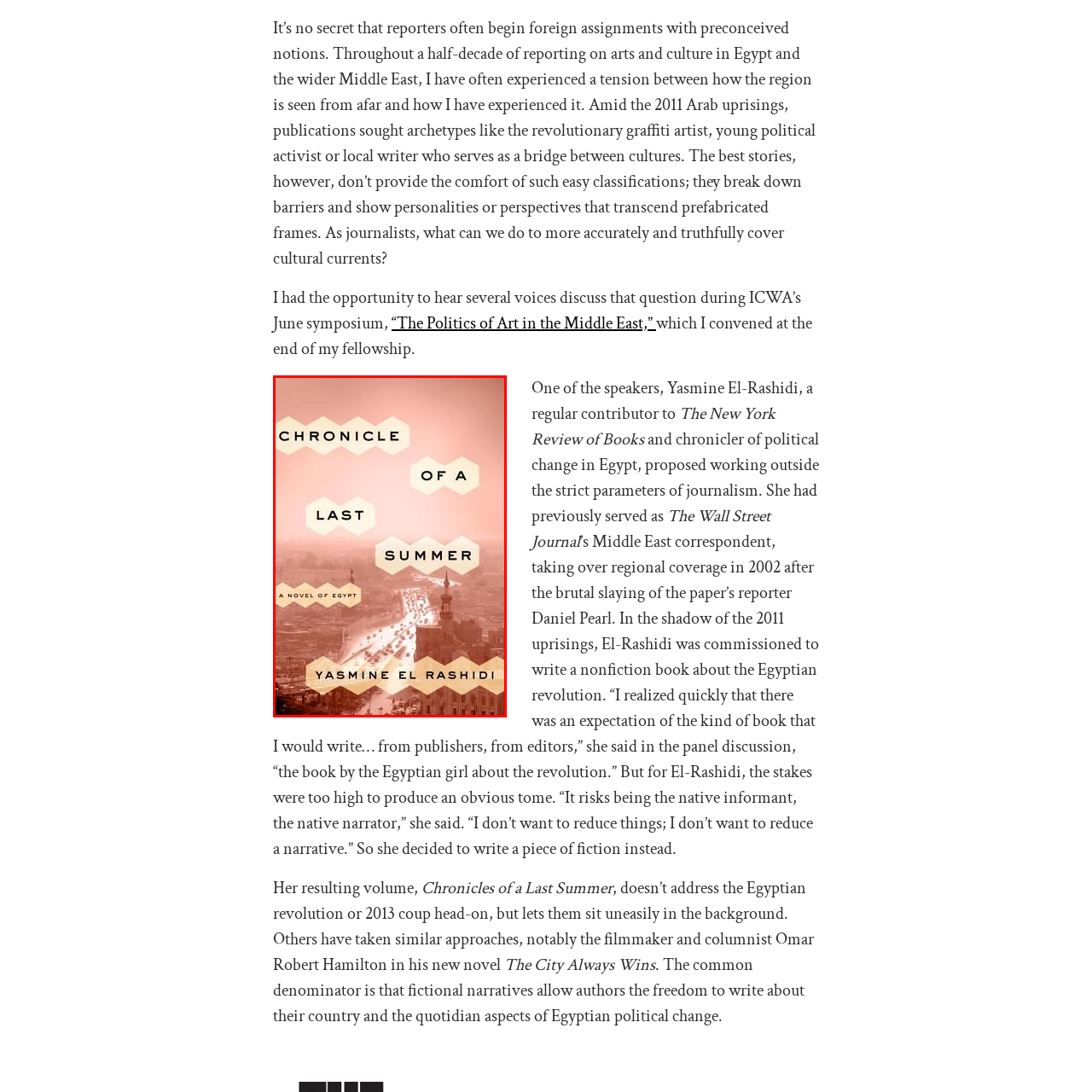Elaborate on the contents of the image highlighted by the red boundary in detail.

The image features the book cover of *Chronicle of a Last Summer*, written by Yasmine El Rashidi. The cover showcases a panoramic view of a bustling street in Cairo, Egypt, captured in a warm, sepia tone that evokes a sense of nostalgia and reflection. Prominently displayed in the foreground are the title "CHRONICLE OF A LAST SUMMER" and the author's name, "YASMIN EL RASHIDI," both rendered in a modern, bold font. This novel explores the intricate dynamics of political change in Egypt, allowing readers to experience the subtleties of contemporary Egyptian life against the backdrop of historical events, particularly the 2011 revolution. El Rashidi's work transcends traditional journalism, offering a narrative that weaves fiction with the lived realities of her homeland.